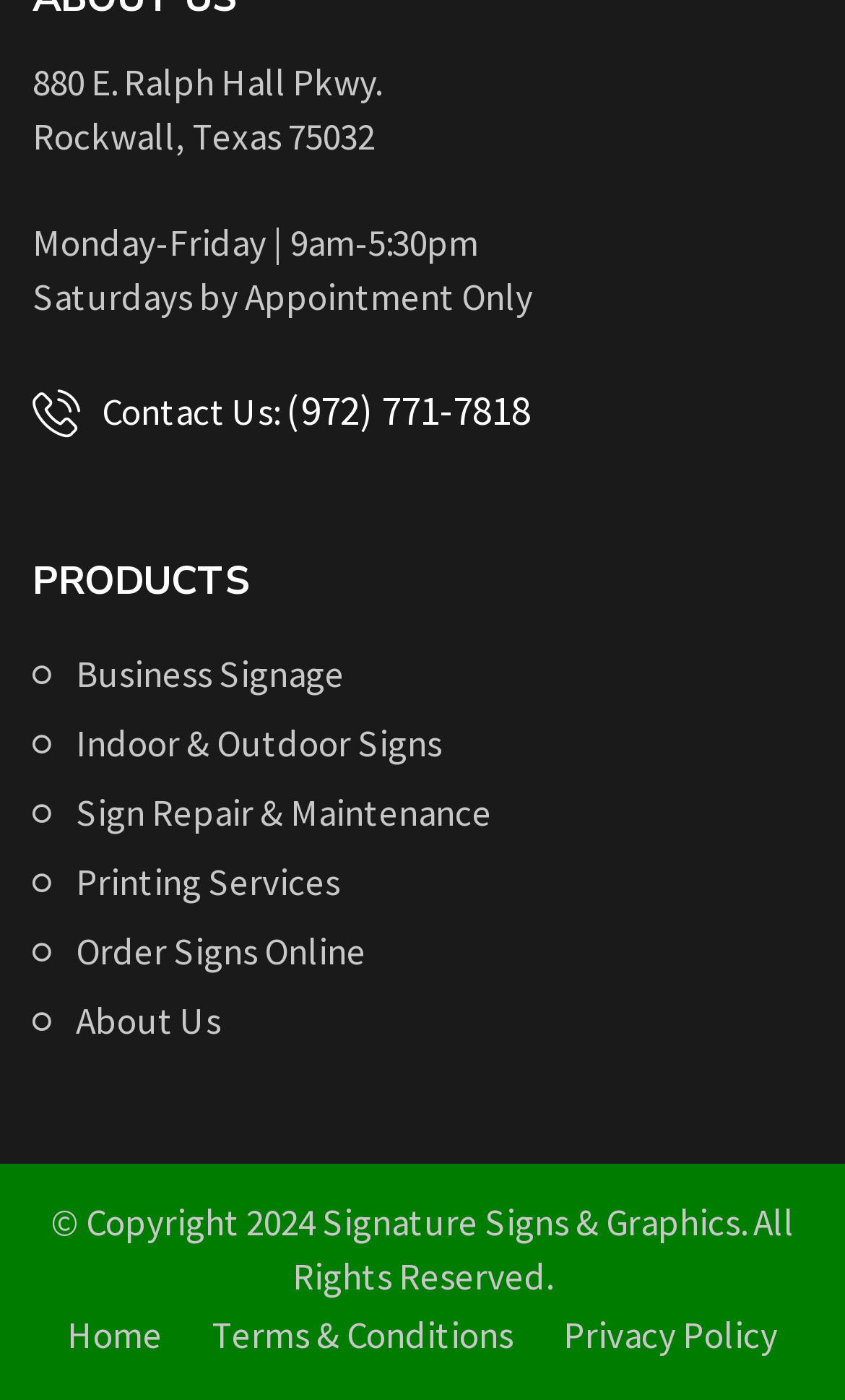Analyze the image and provide a detailed answer to the question: What are the business hours on Mondays to Fridays?

I found the business hours by looking at the static text element that says 'Monday-Friday | 9am-5:30pm', which indicates the hours of operation from Monday to Friday.